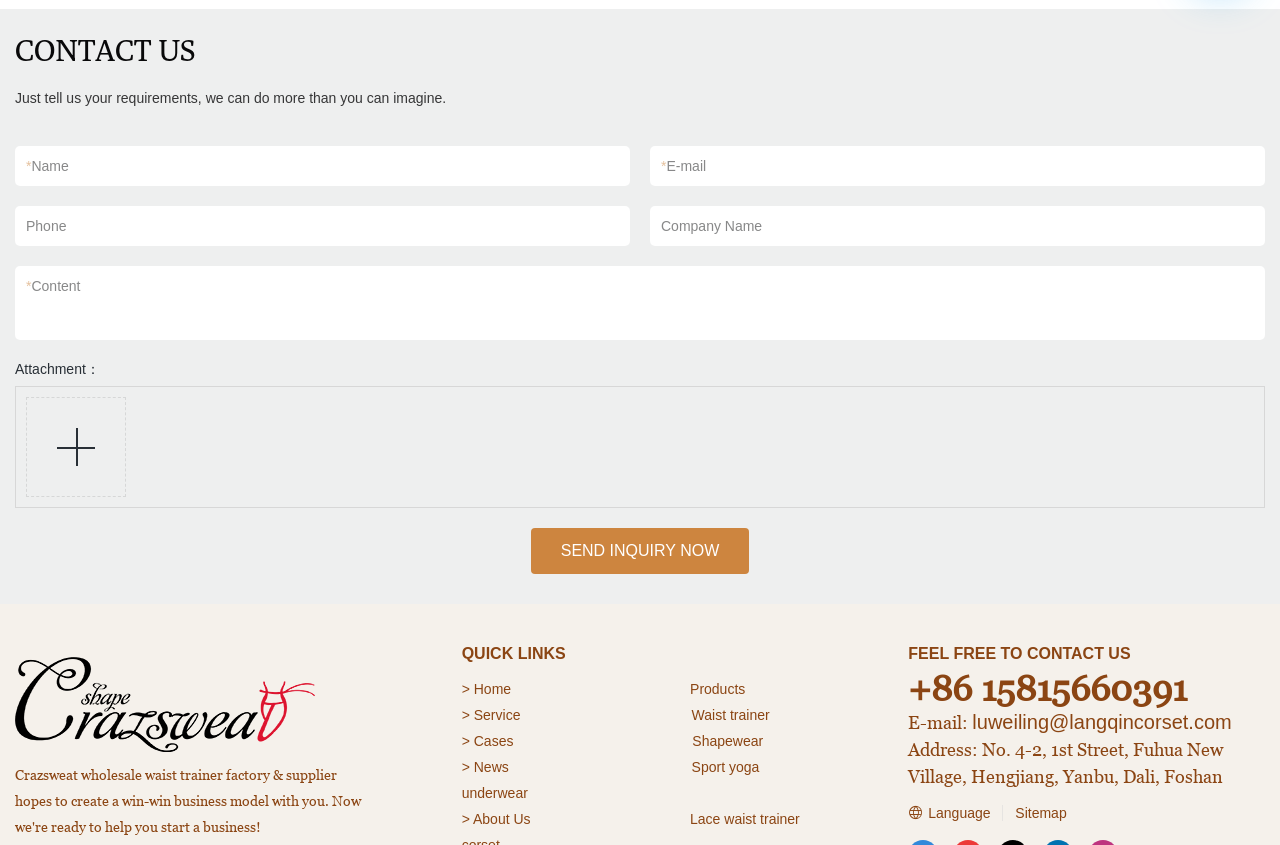What is the purpose of the form on this webpage?
Look at the screenshot and give a one-word or phrase answer.

Contact Us